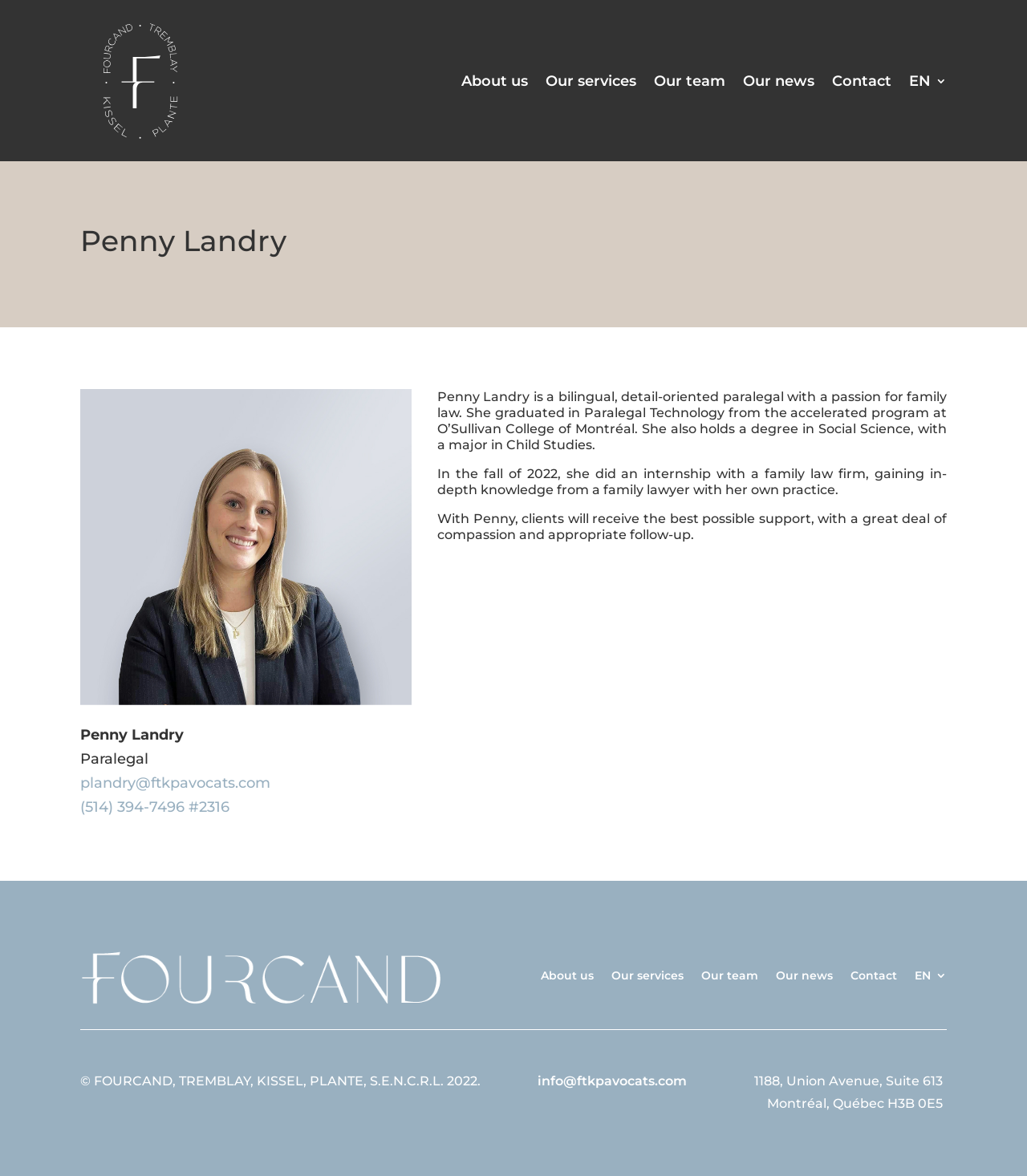Specify the bounding box coordinates of the element's region that should be clicked to achieve the following instruction: "View Penny Landry's profile". The bounding box coordinates consist of four float numbers between 0 and 1, in the format [left, top, right, bottom].

[0.078, 0.192, 0.922, 0.224]